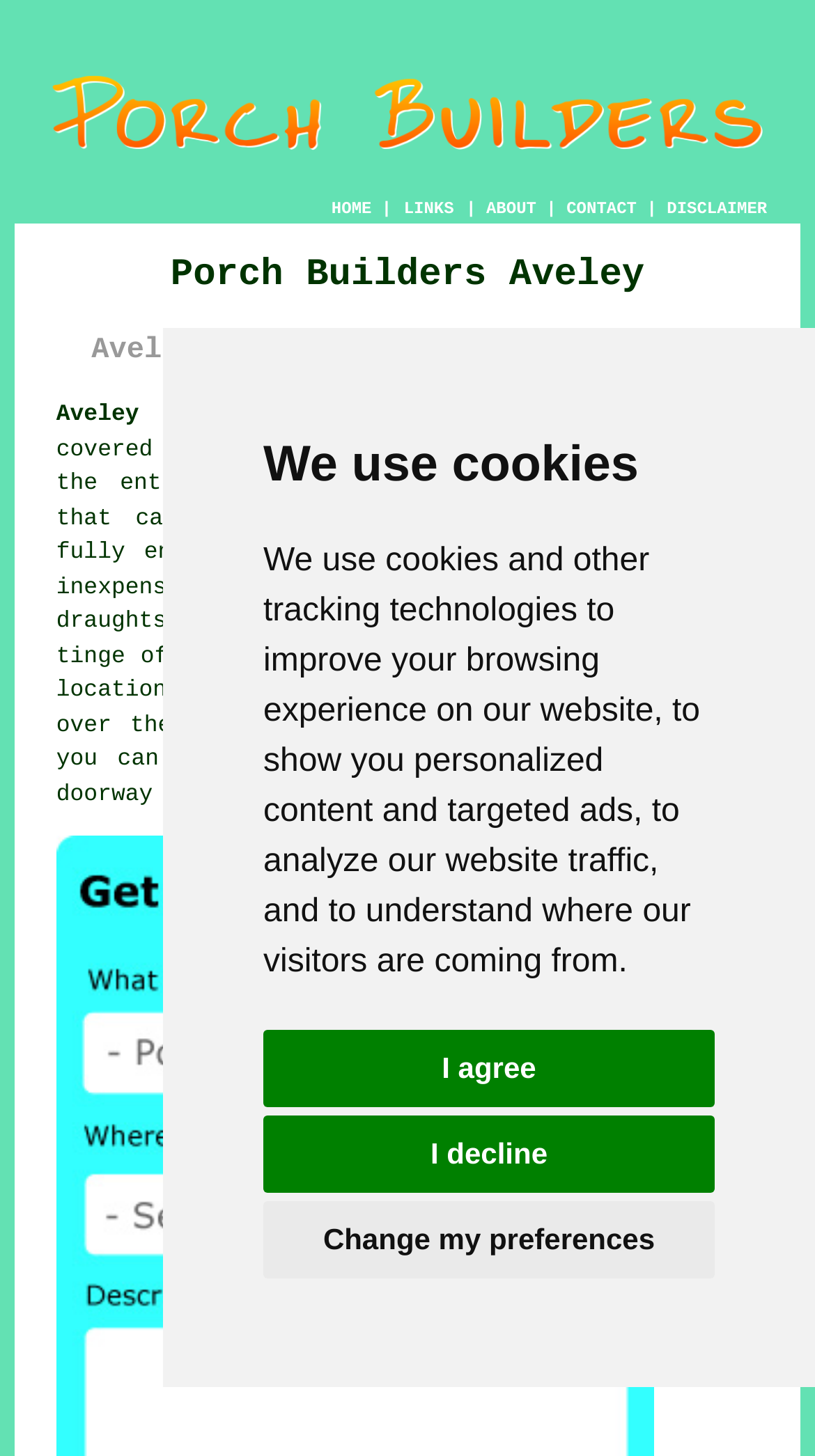Determine the bounding box coordinates of the clickable element to achieve the following action: 'click the ABOUT link'. Provide the coordinates as four float values between 0 and 1, formatted as [left, top, right, bottom].

[0.597, 0.138, 0.658, 0.151]